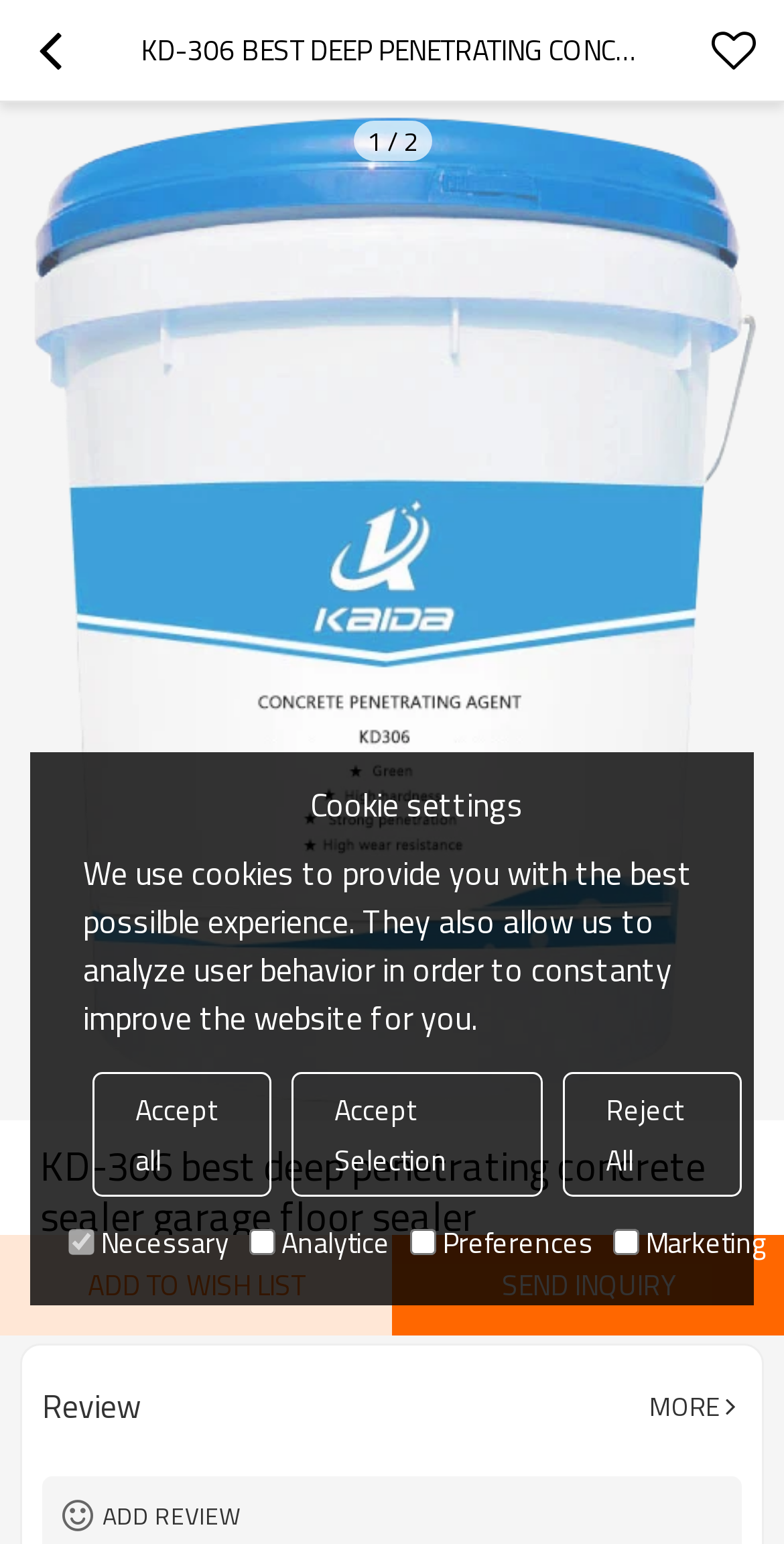Please determine the bounding box coordinates for the UI element described here. Use the format (top-left x, top-left y, bottom-right x, bottom-right y) with values bounded between 0 and 1: More

[0.828, 0.888, 0.946, 0.933]